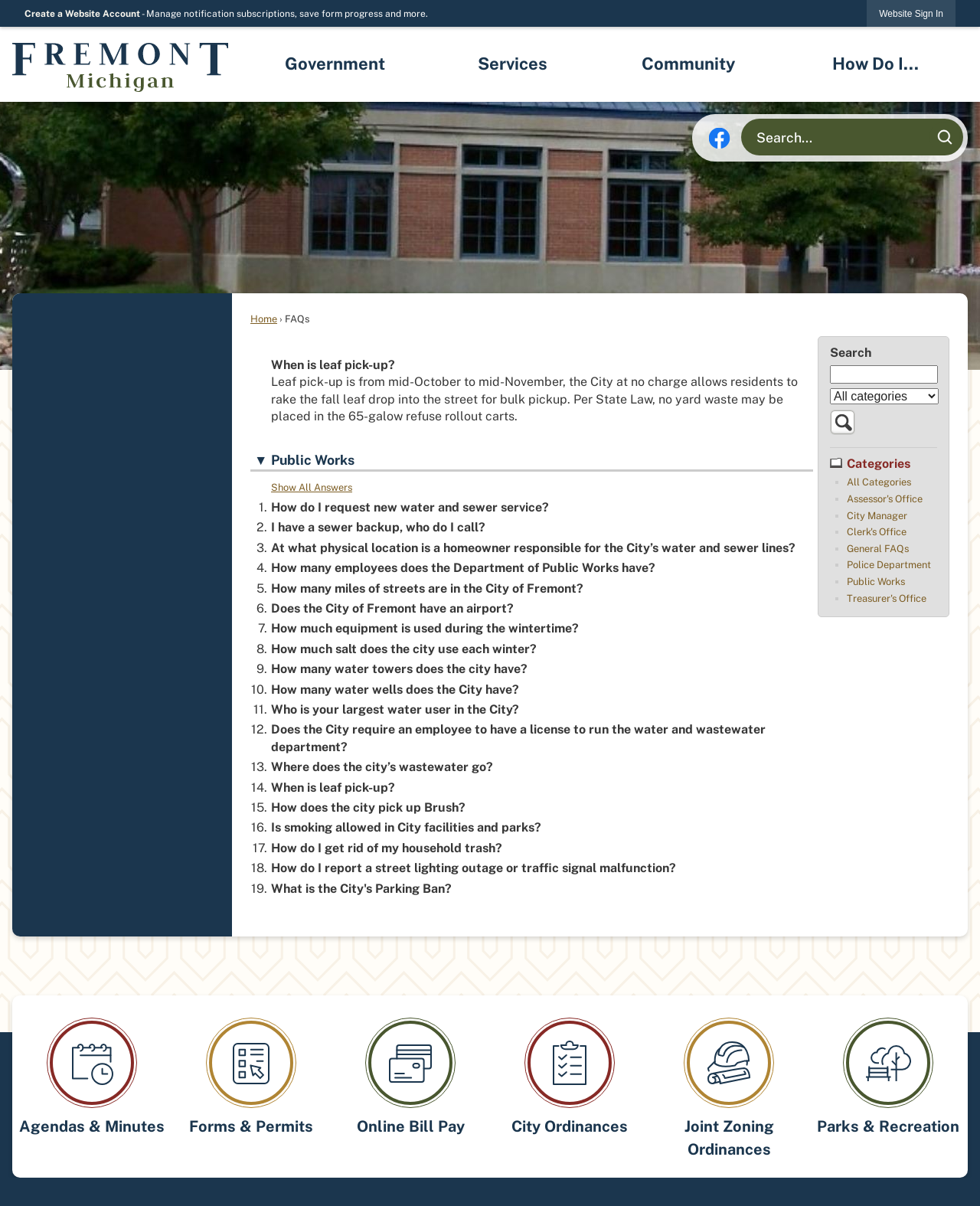Identify the bounding box coordinates for the UI element described by the following text: "Services". Provide the coordinates as four float numbers between 0 and 1, in the format [left, top, right, bottom].

[0.441, 0.022, 0.606, 0.085]